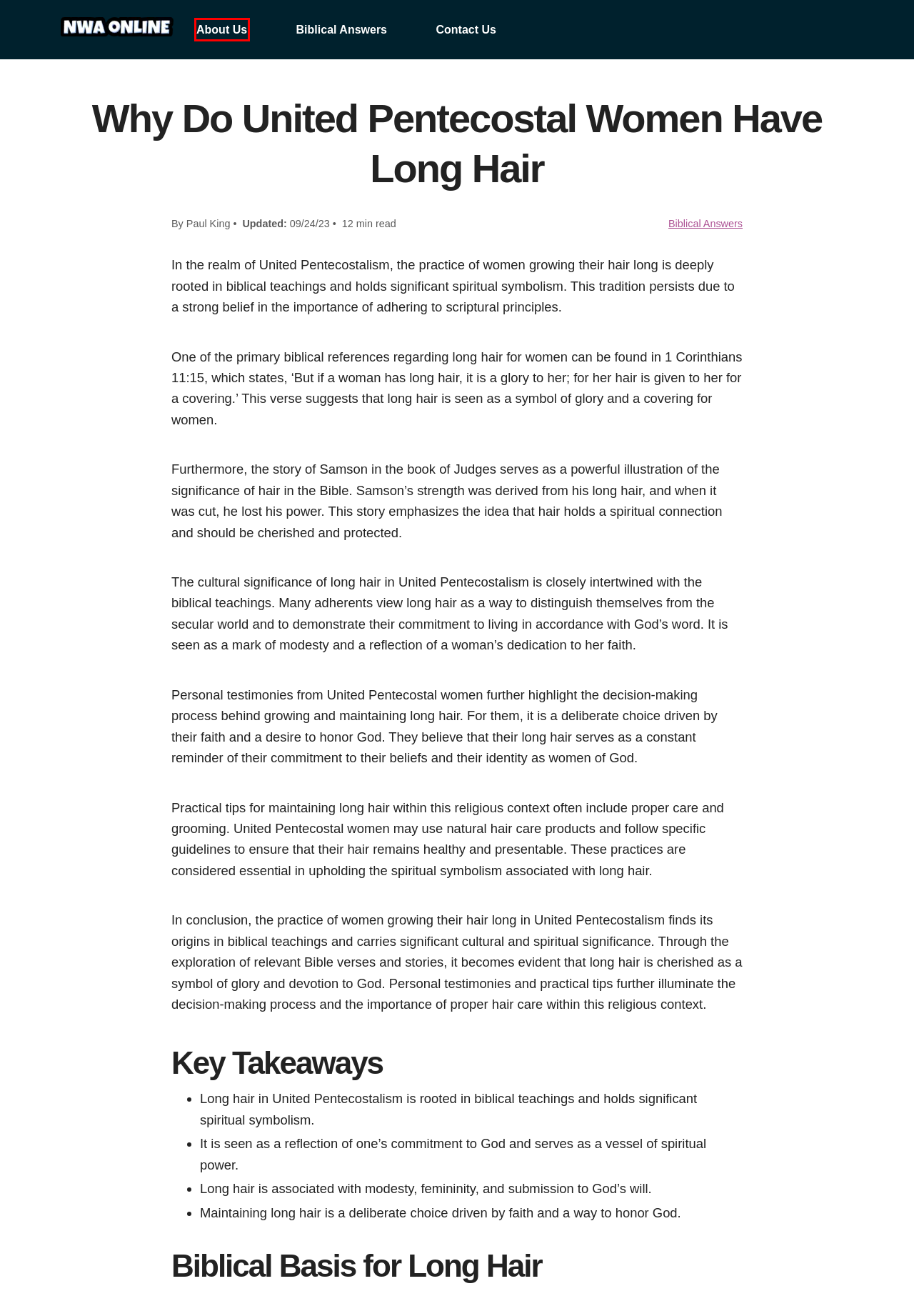You are provided with a screenshot of a webpage highlighting a UI element with a red bounding box. Choose the most suitable webpage description that matches the new page after clicking the element in the bounding box. Here are the candidates:
A. Contact Us
B. What Does Hair Symbolize In The Bible
C. Privacy Policy
D. Biblical Answers - NWA Online
E. Is Braiding Hair A Sin? - Christian Faith Guide
F. Prayer - NWA Online
G. Disclaimer
H. About Us

H